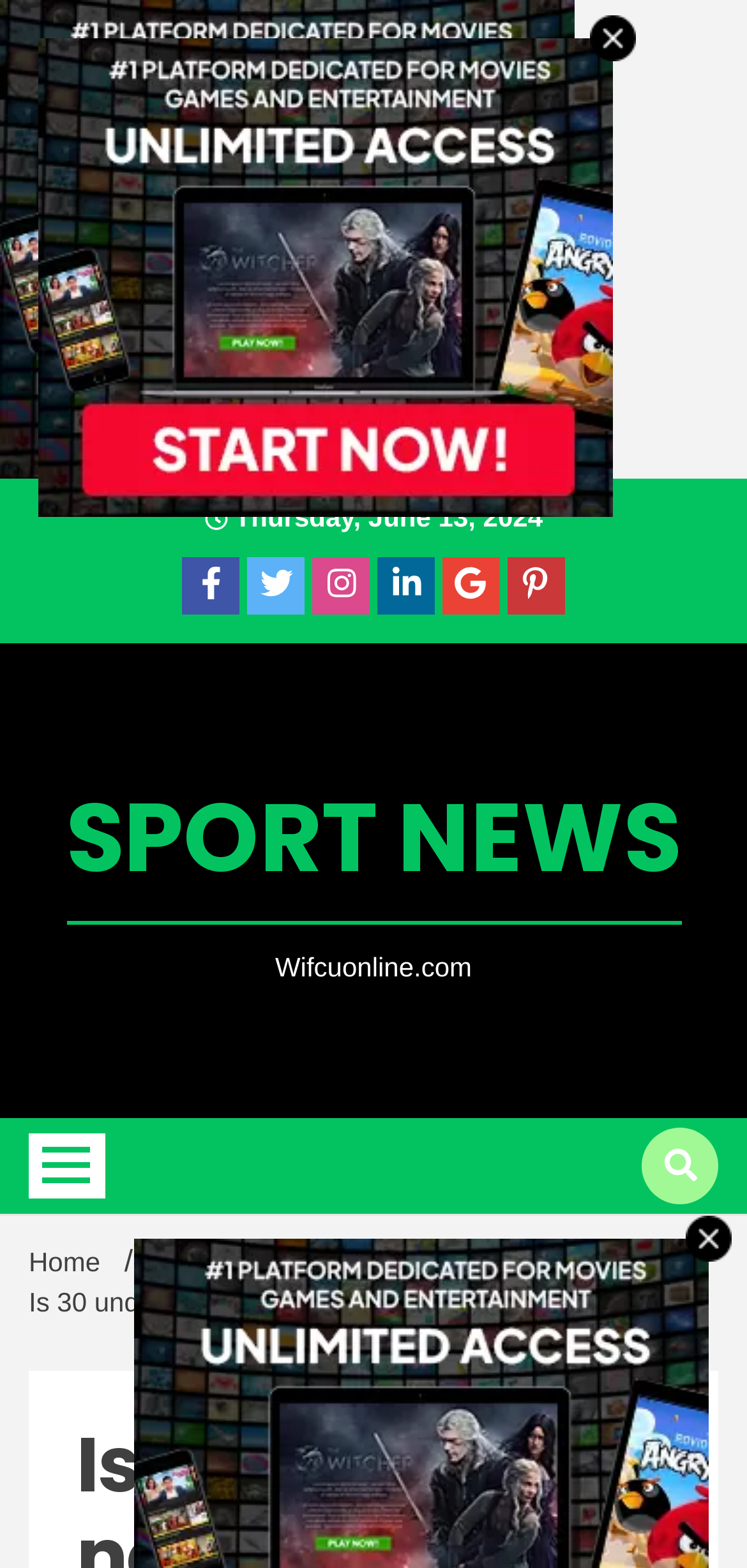How many links are there in the navigation section?
Please answer the question with a detailed and comprehensive explanation.

I counted the number of links in the navigation section by looking at the elements under the 'Breadcrumbs' navigation element with bounding box coordinates [0.038, 0.792, 0.962, 0.844]. There are 5 links: 'Home /', '2024 /', 'January /', '19 /', and the last one is not explicitly labeled.